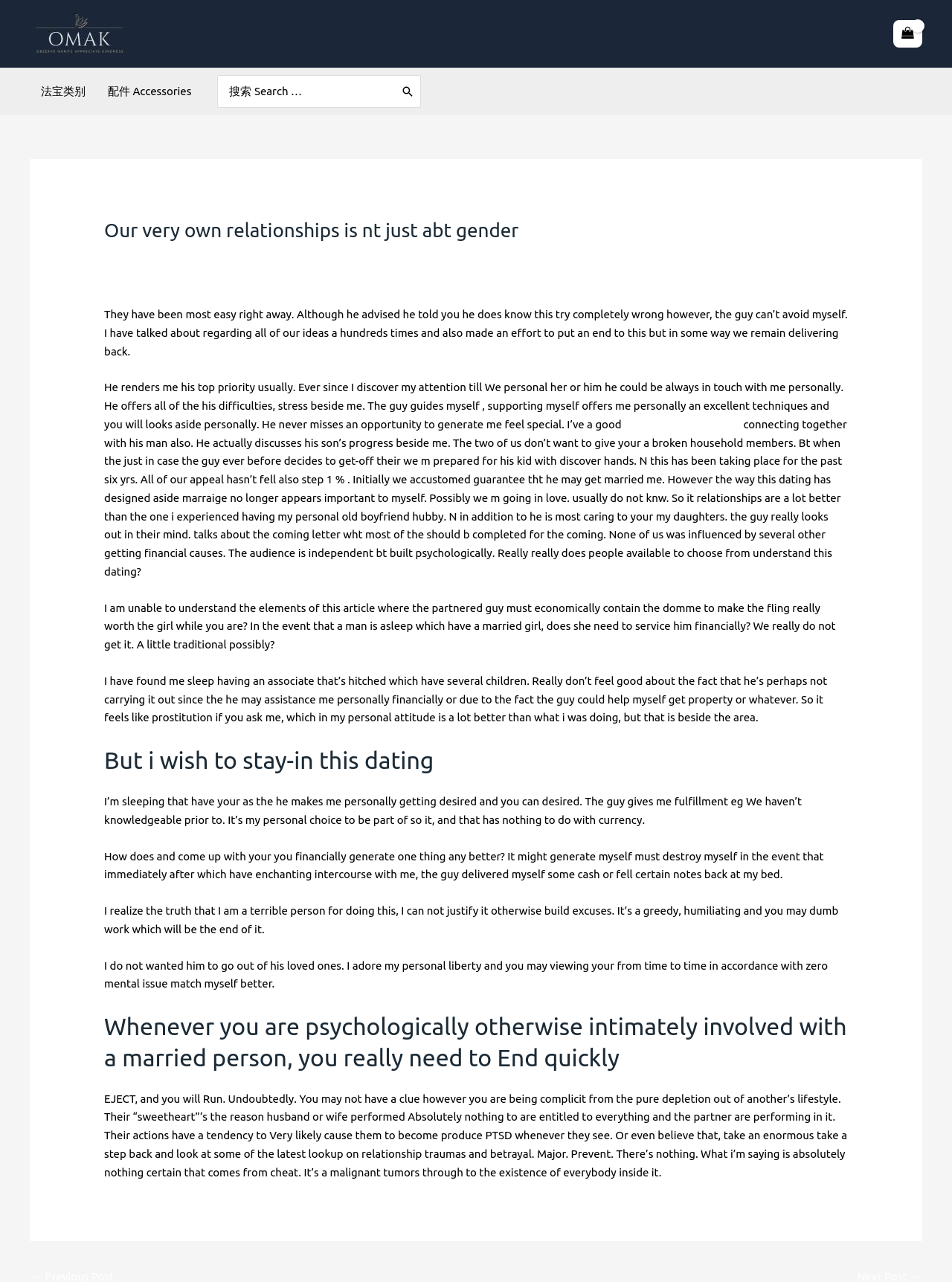Determine the bounding box coordinates of the clickable area required to perform the following instruction: "Search for something". The coordinates should be represented as four float numbers between 0 and 1: [left, top, right, bottom].

[0.228, 0.058, 0.443, 0.084]